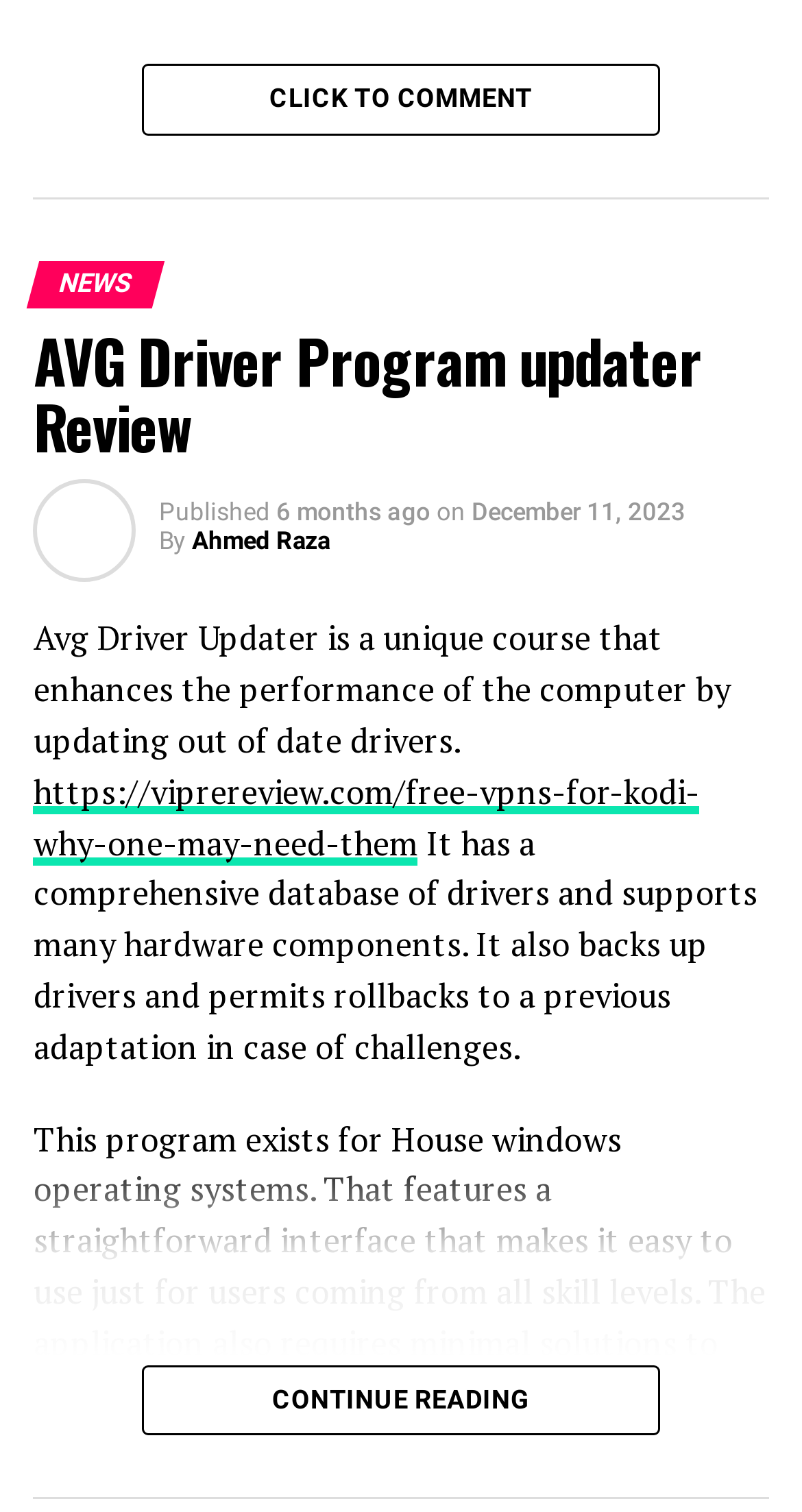Who is the author of the article?
From the image, respond using a single word or phrase.

Ahmed Raza